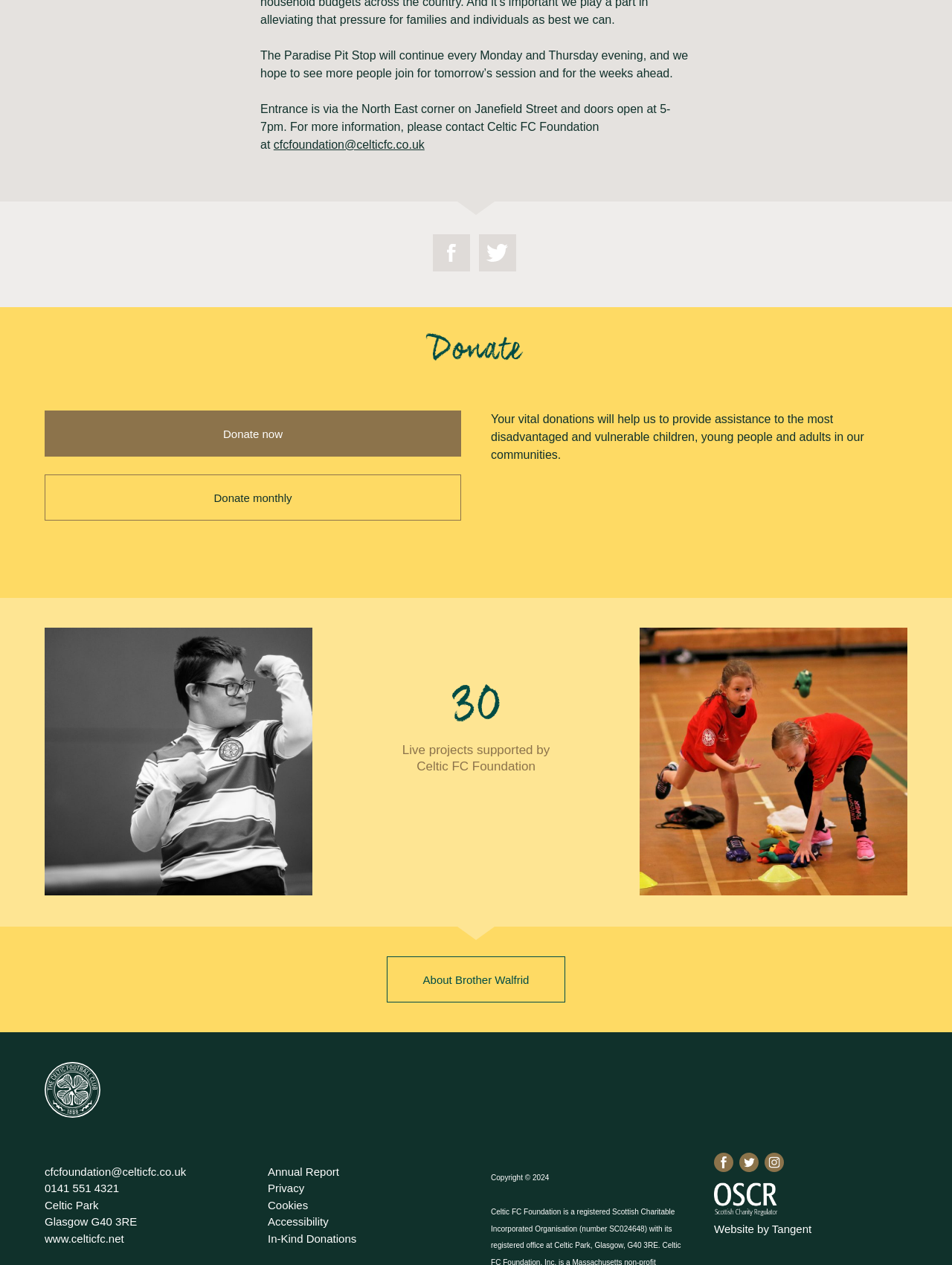Identify the bounding box coordinates of the section to be clicked to complete the task described by the following instruction: "View Annual Report". The coordinates should be four float numbers between 0 and 1, formatted as [left, top, right, bottom].

[0.281, 0.921, 0.356, 0.931]